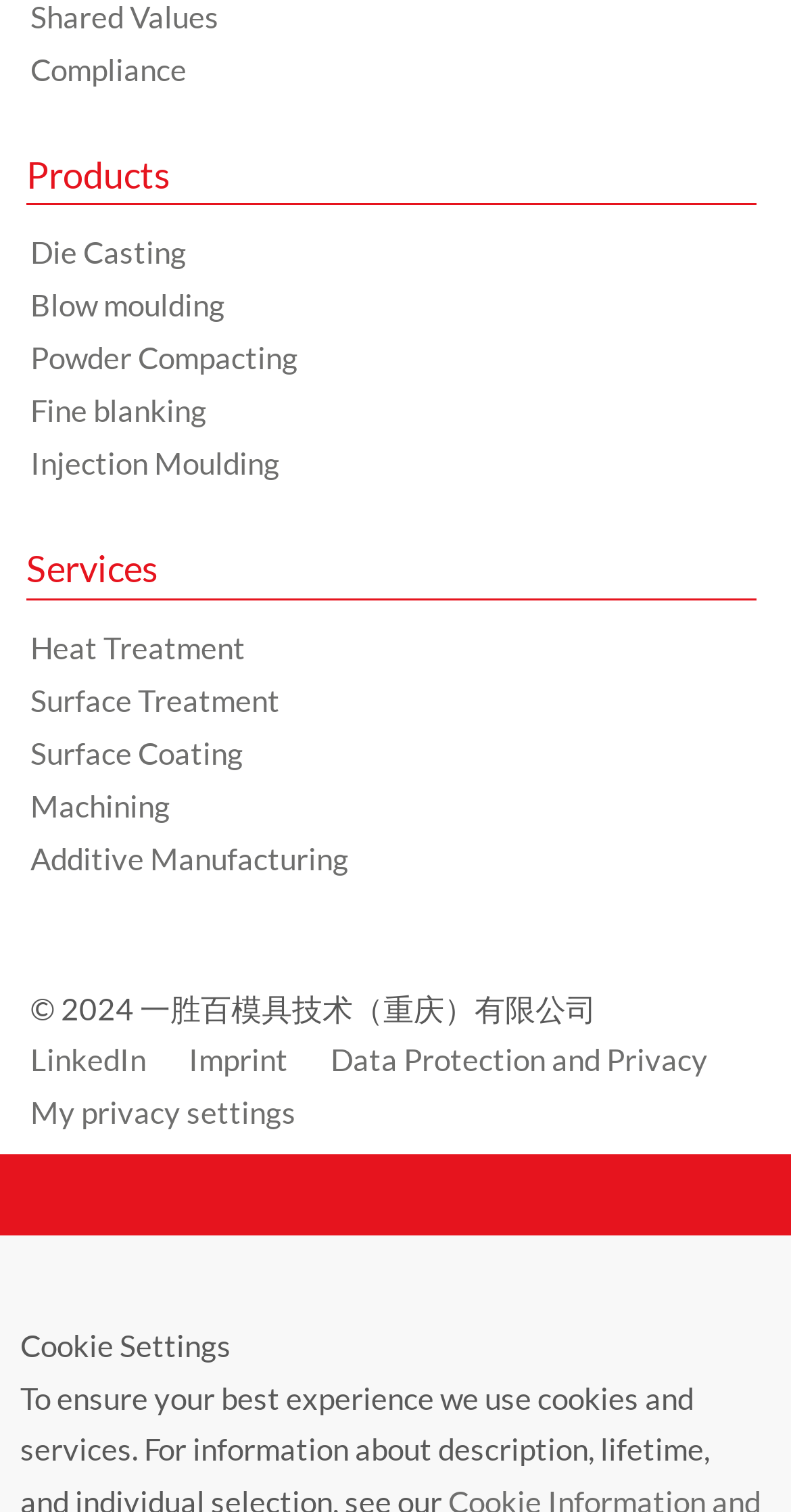Please indicate the bounding box coordinates of the element's region to be clicked to achieve the instruction: "Explore Services". Provide the coordinates as four float numbers between 0 and 1, i.e., [left, top, right, bottom].

[0.033, 0.364, 0.956, 0.397]